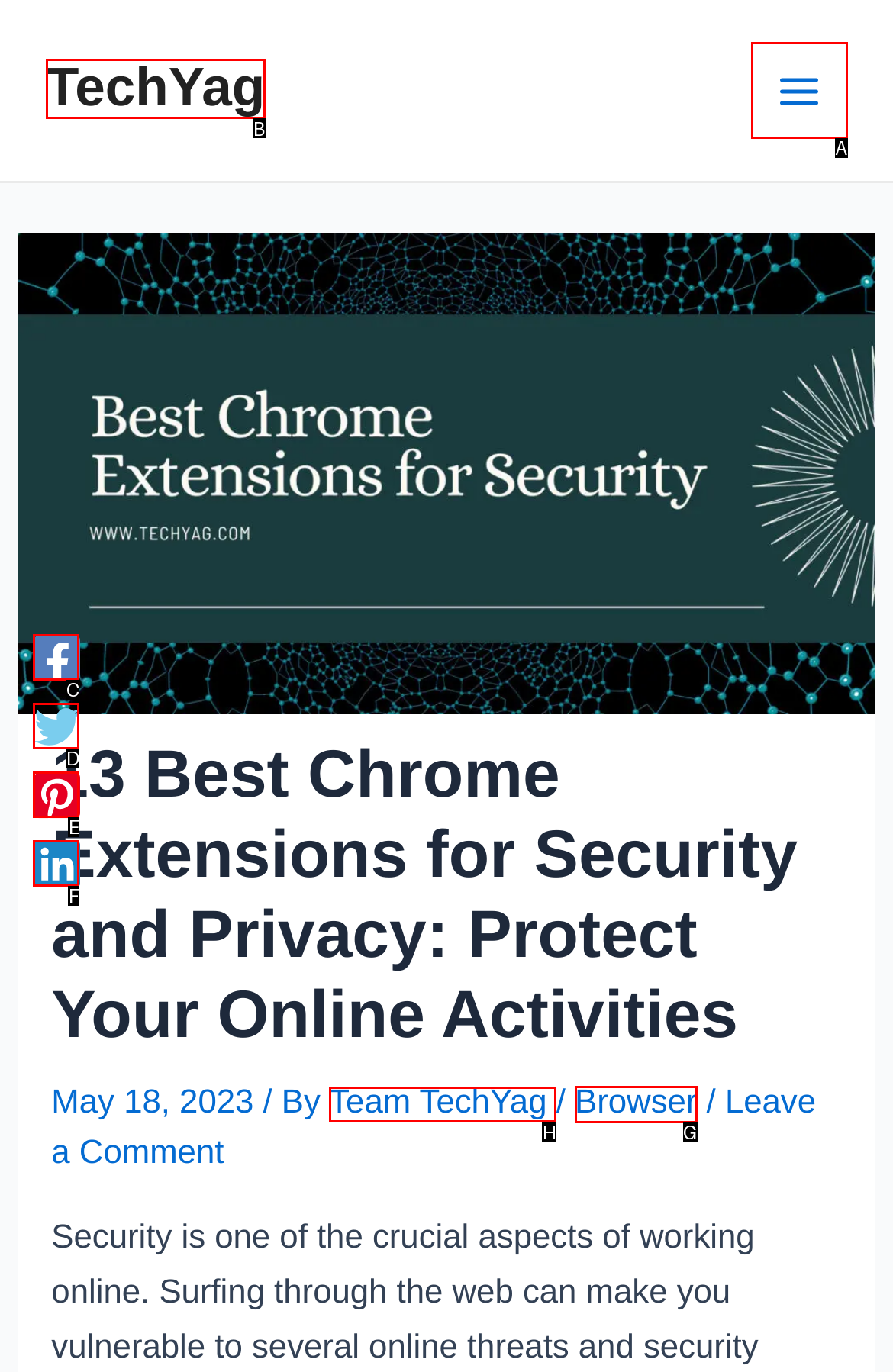Select the appropriate HTML element that needs to be clicked to execute the following task: Read the article by Team TechYag. Respond with the letter of the option.

H